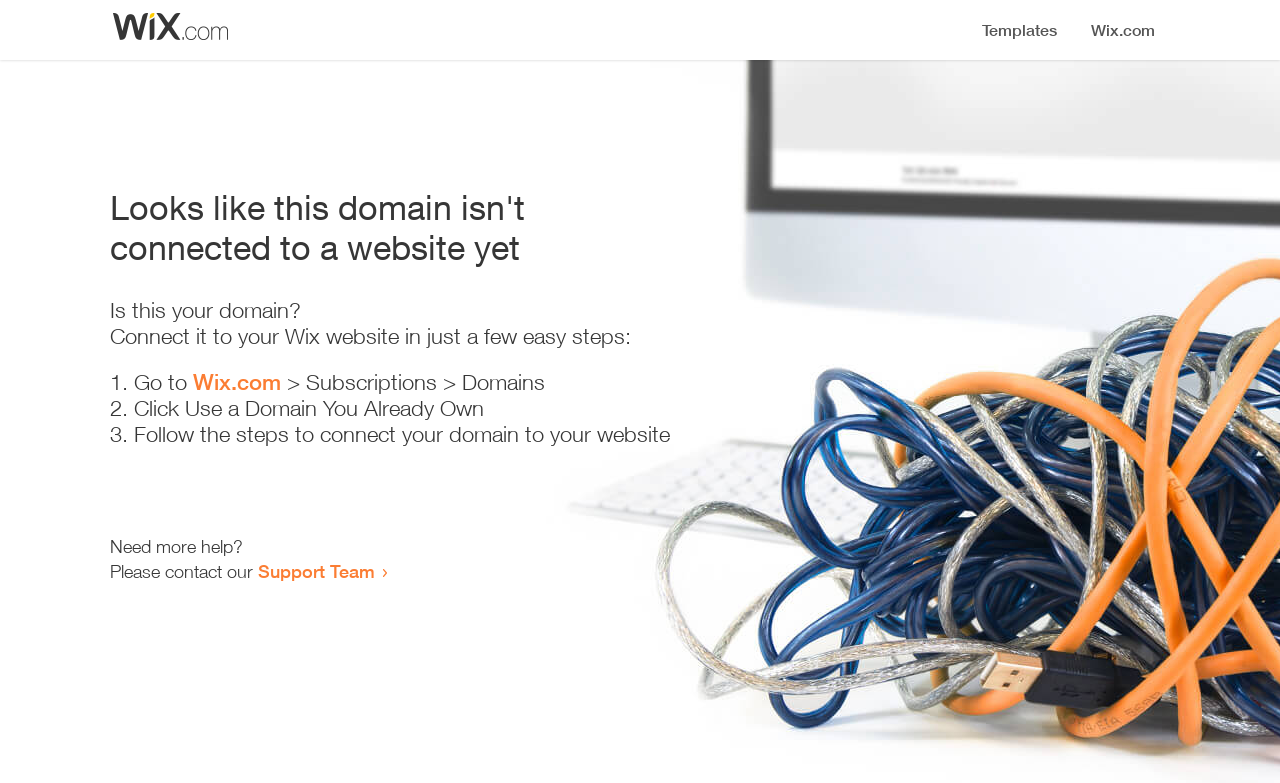Identify the bounding box for the element characterized by the following description: "Wix.com".

[0.151, 0.471, 0.22, 0.504]